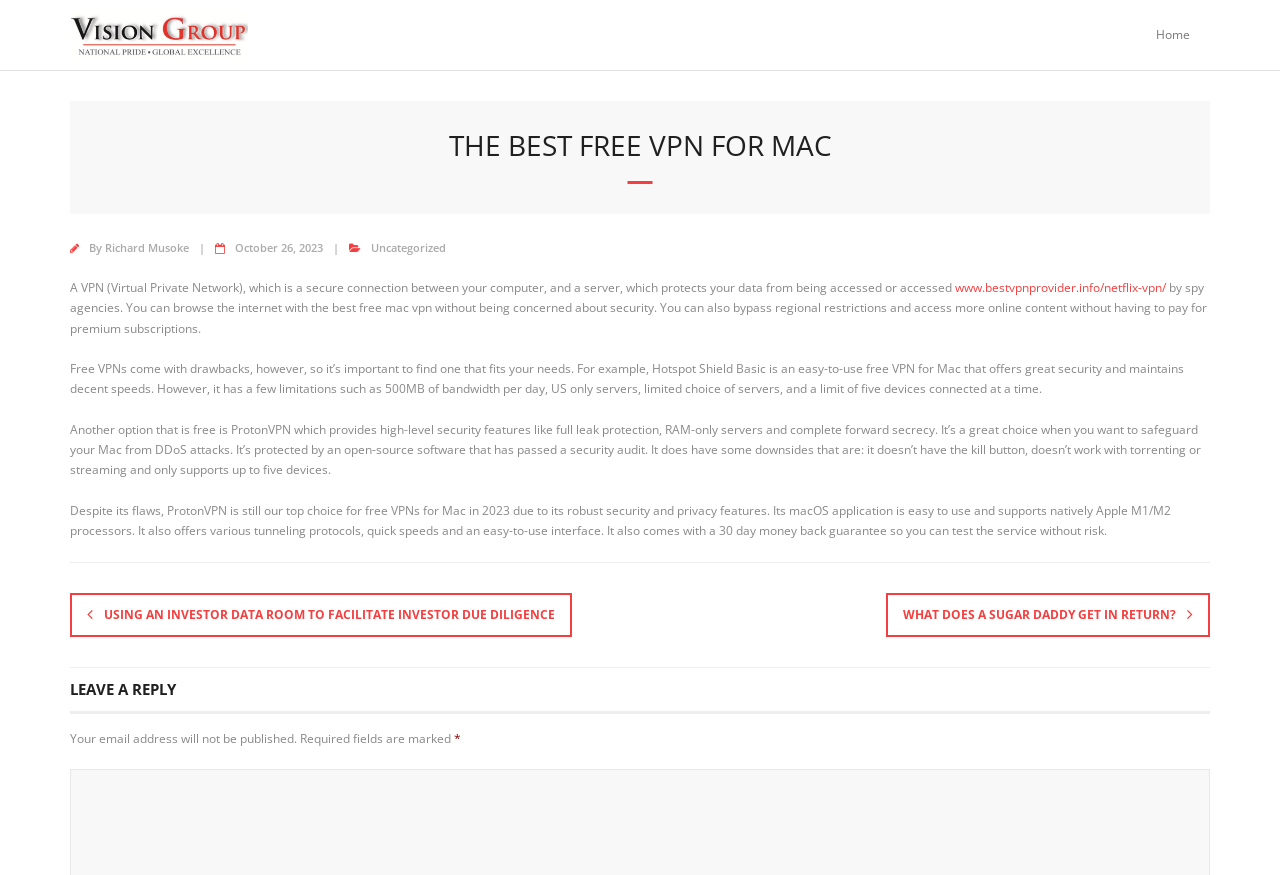Bounding box coordinates are specified in the format (top-left x, top-left y, bottom-right x, bottom-right y). All values are floating point numbers bounded between 0 and 1. Please provide the bounding box coordinate of the region this sentence describes: Richard Musoke

[0.082, 0.275, 0.148, 0.292]